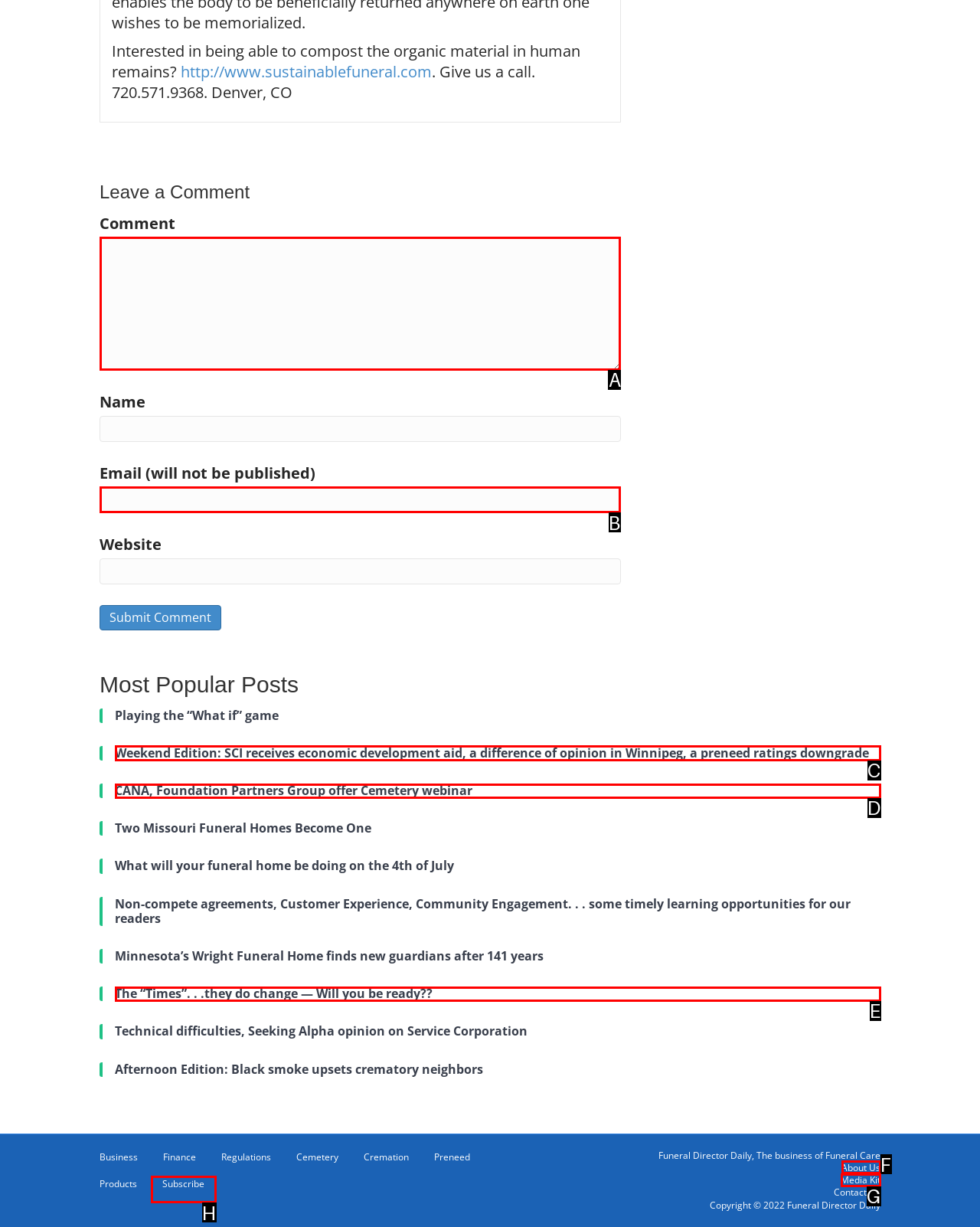Pick the right letter to click to achieve the task: Enter your email in the 'Email (will not be published)' field
Answer with the letter of the correct option directly.

B